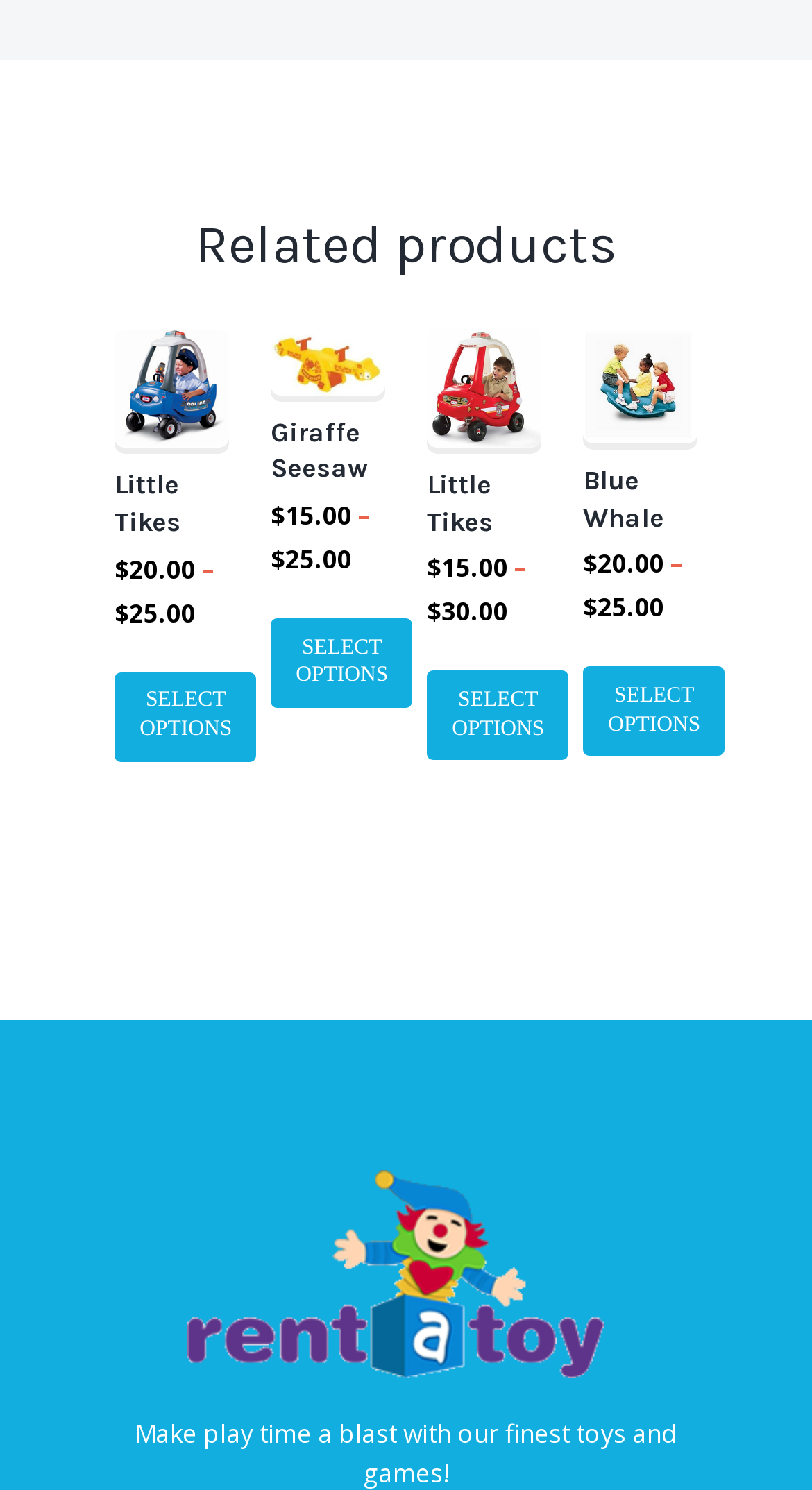Pinpoint the bounding box coordinates of the clickable element to carry out the following instruction: "Select options for Little Tikes Blue Patrol Police Car."

[0.141, 0.451, 0.317, 0.511]